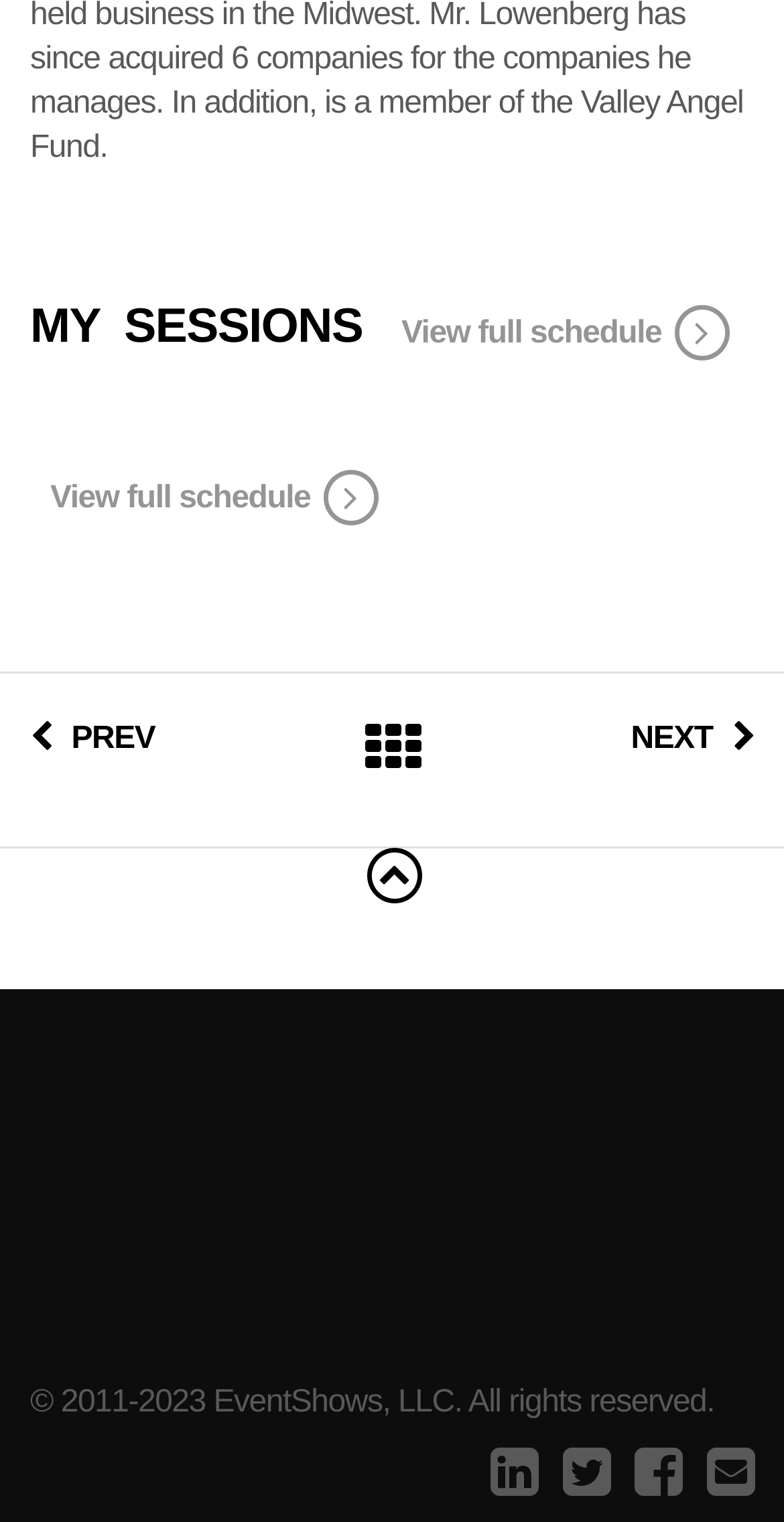Identify the bounding box coordinates of the region that should be clicked to execute the following instruction: "View full schedule".

[0.512, 0.198, 0.936, 0.24]